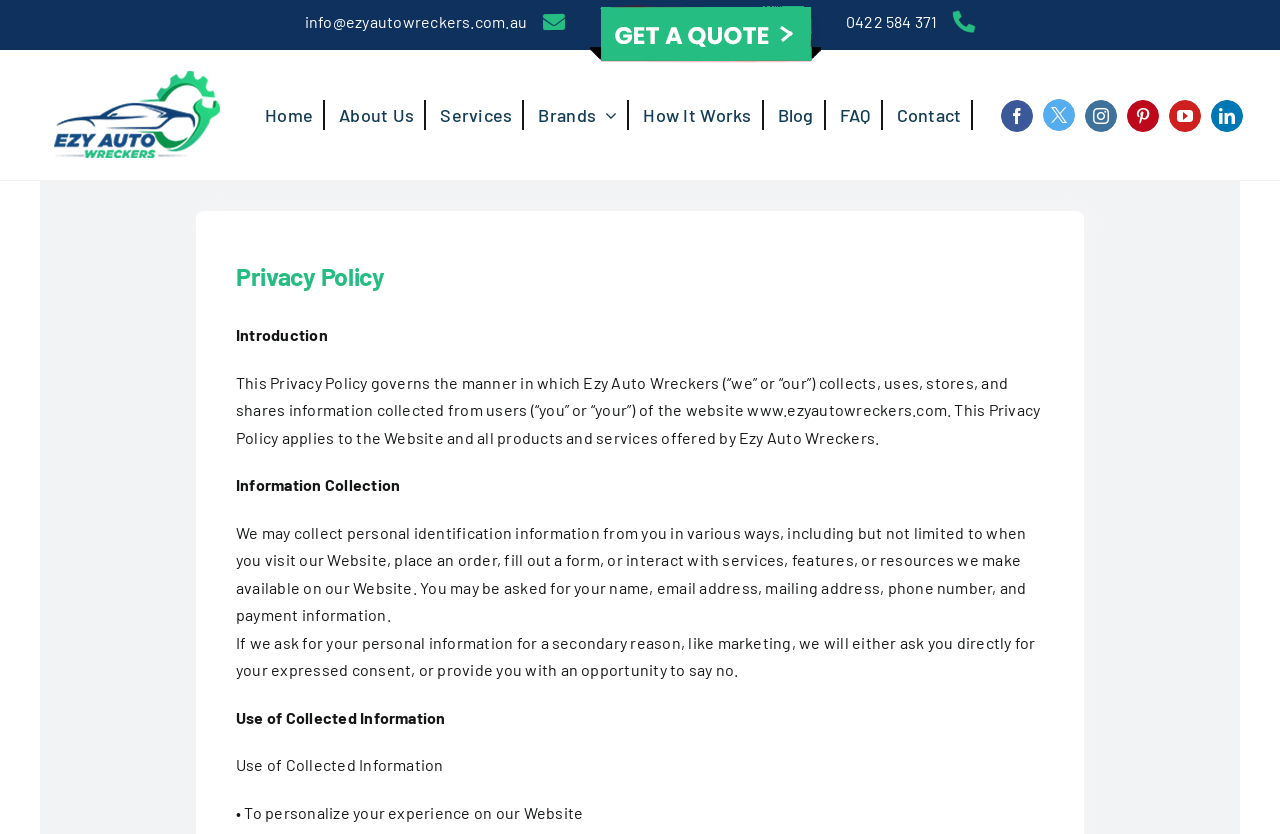Examine the image carefully and respond to the question with a detailed answer: 
What type of information may be collected from users?

I found the type of information that may be collected by reading the text which states 'We may collect personal identification information from you in various ways, including but not limited to when you visit our Website, place an order, fill out a form, or interact with services, features, or resources we make available on our Website'.